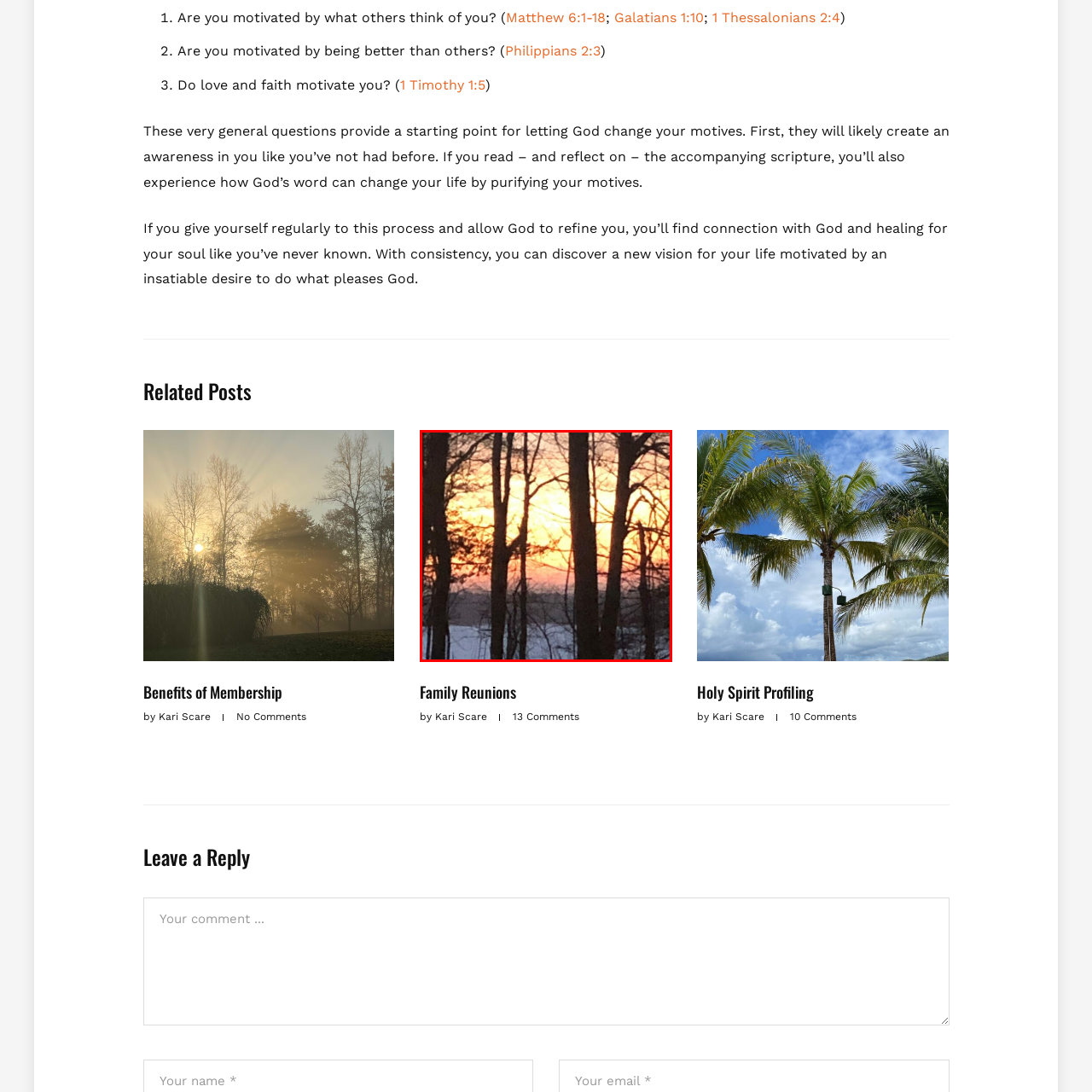Focus on the image within the purple boundary, What is the color of the sky in the image? 
Answer briefly using one word or phrase.

Orange and pink